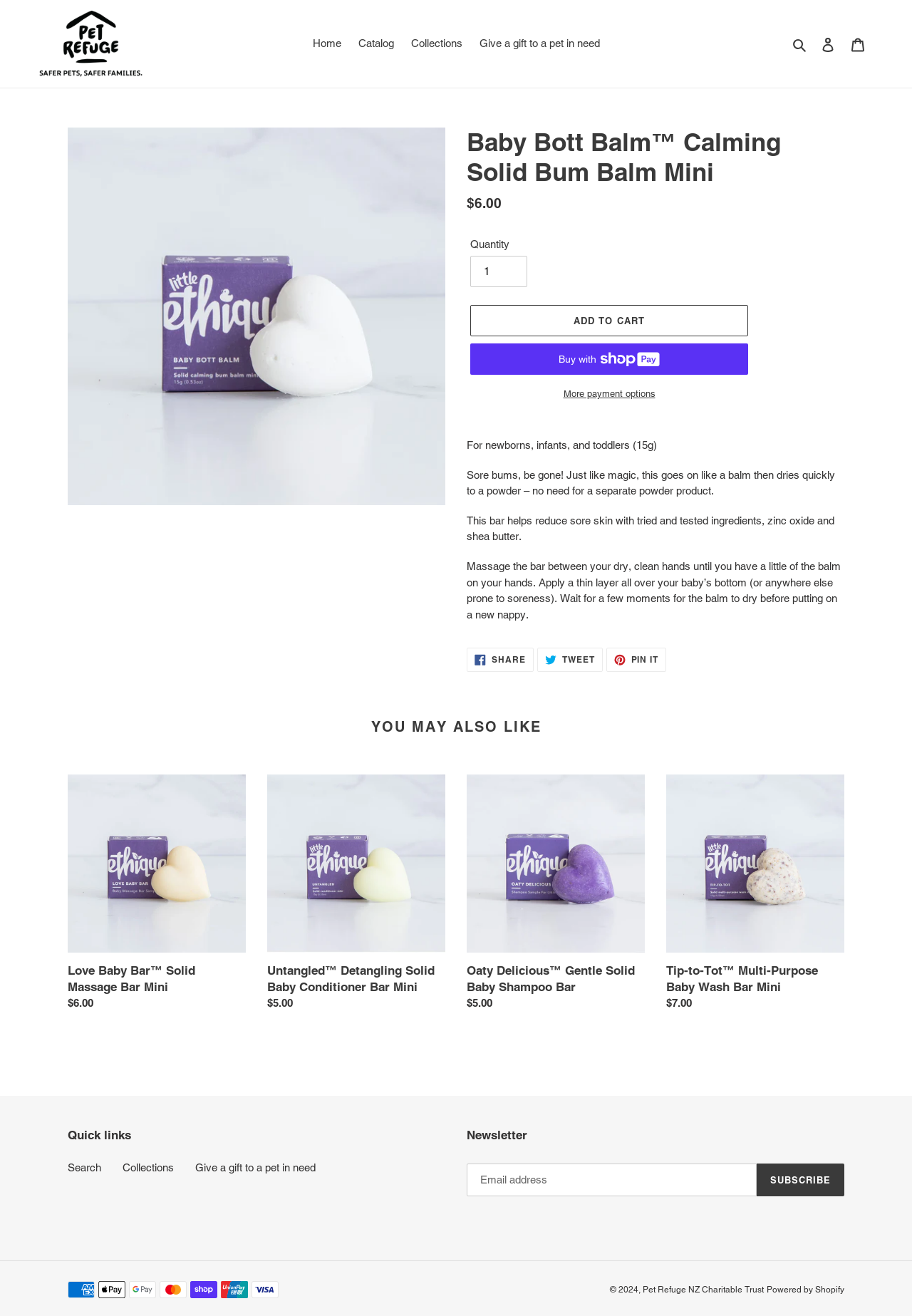What is the purpose of the product?
Refer to the image and provide a thorough answer to the question.

I found the purpose of the product by reading the static text element on the webpage, which says 'This bar helps reduce sore skin with tried and tested ingredients, zinc oxide and shea butter'.